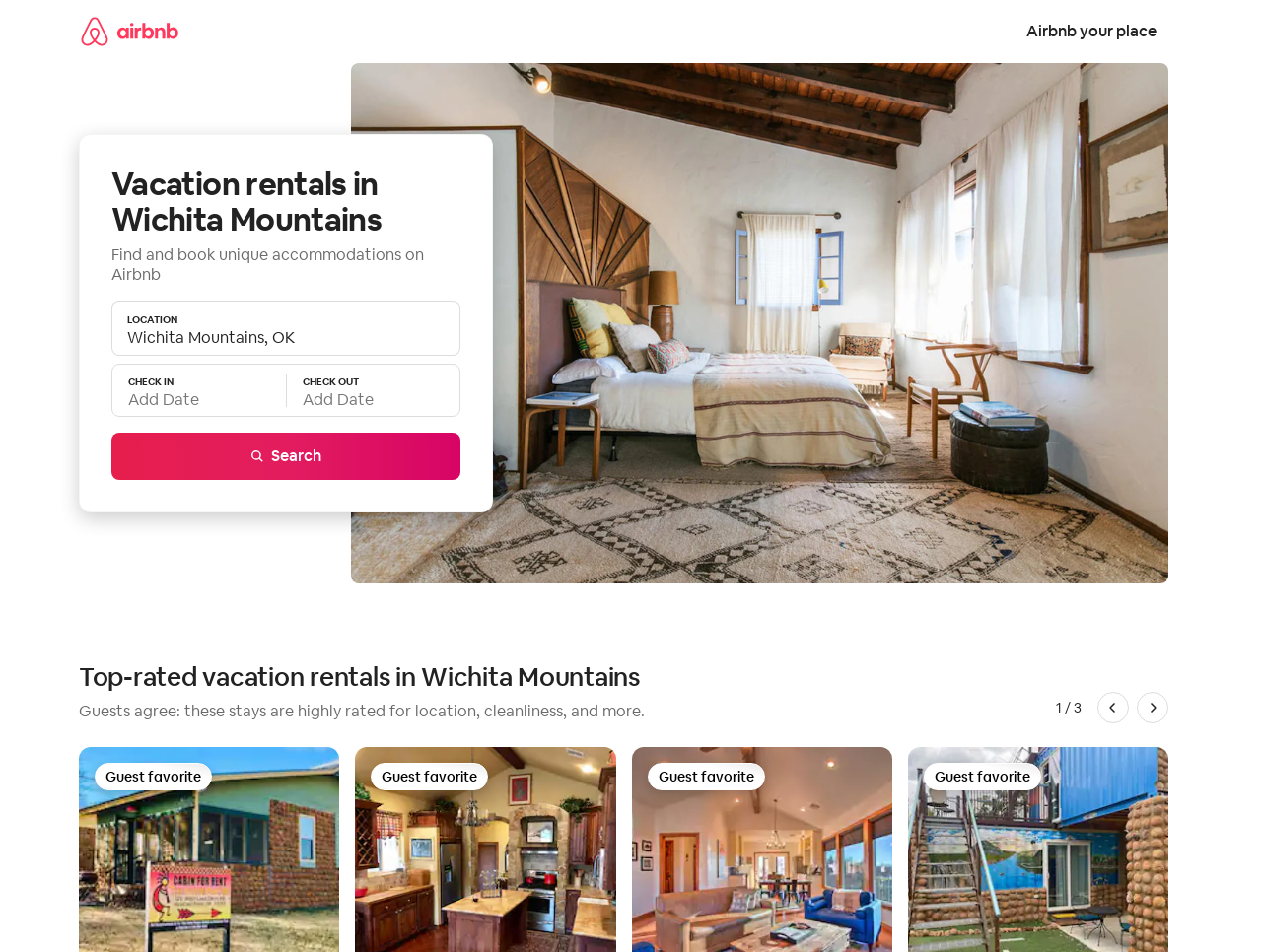Pinpoint the bounding box coordinates of the area that must be clicked to complete this instruction: "Search for something".

None